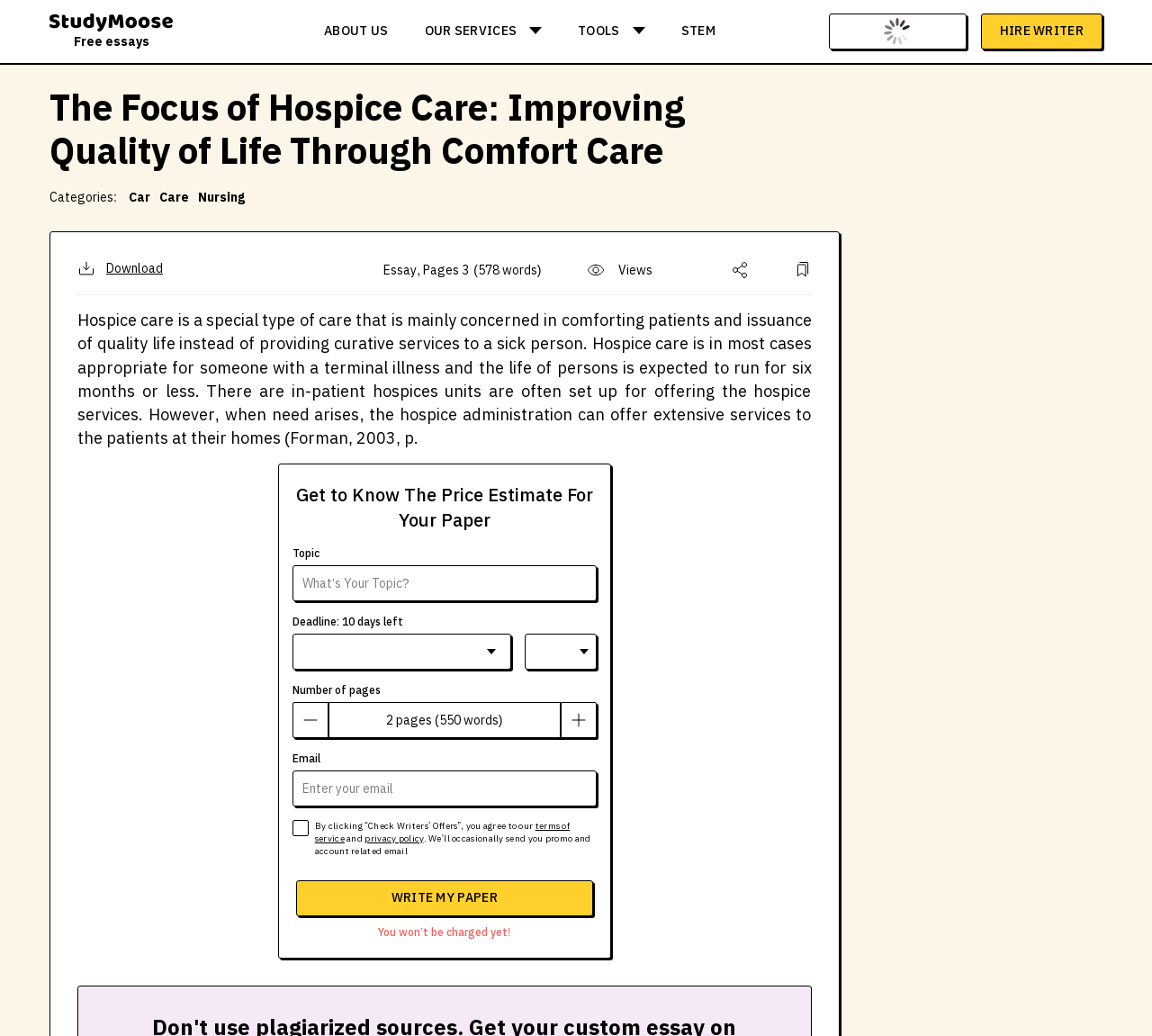Respond to the question with just a single word or phrase: 
What is the main topic of this webpage?

Hospice care